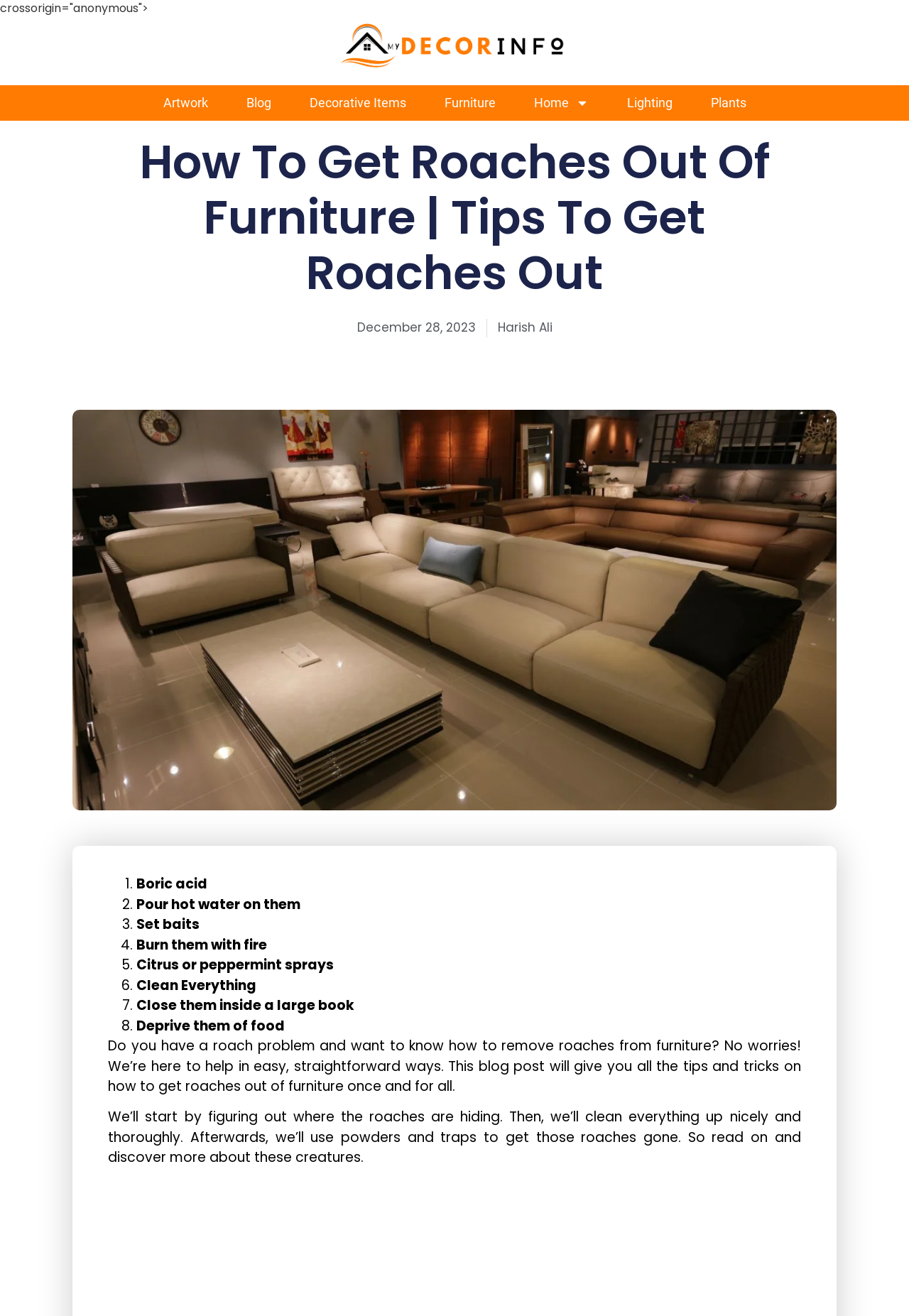Identify the bounding box coordinates of the region that should be clicked to execute the following instruction: "Click on the 'Artwork' link".

[0.158, 0.065, 0.25, 0.092]